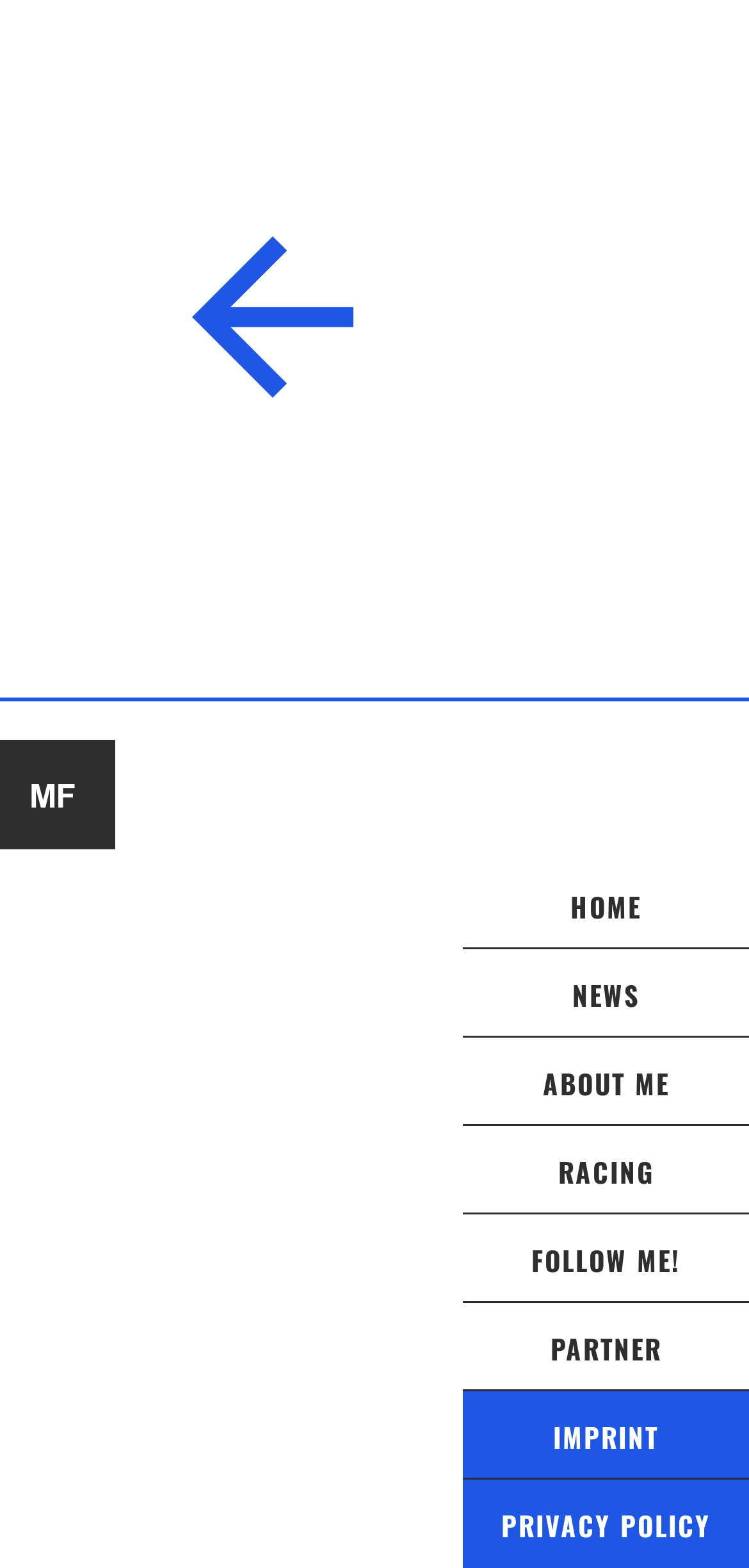Locate the bounding box coordinates of the clickable element to fulfill the following instruction: "Browse Entertainment". Provide the coordinates as four float numbers between 0 and 1 in the format [left, top, right, bottom].

None